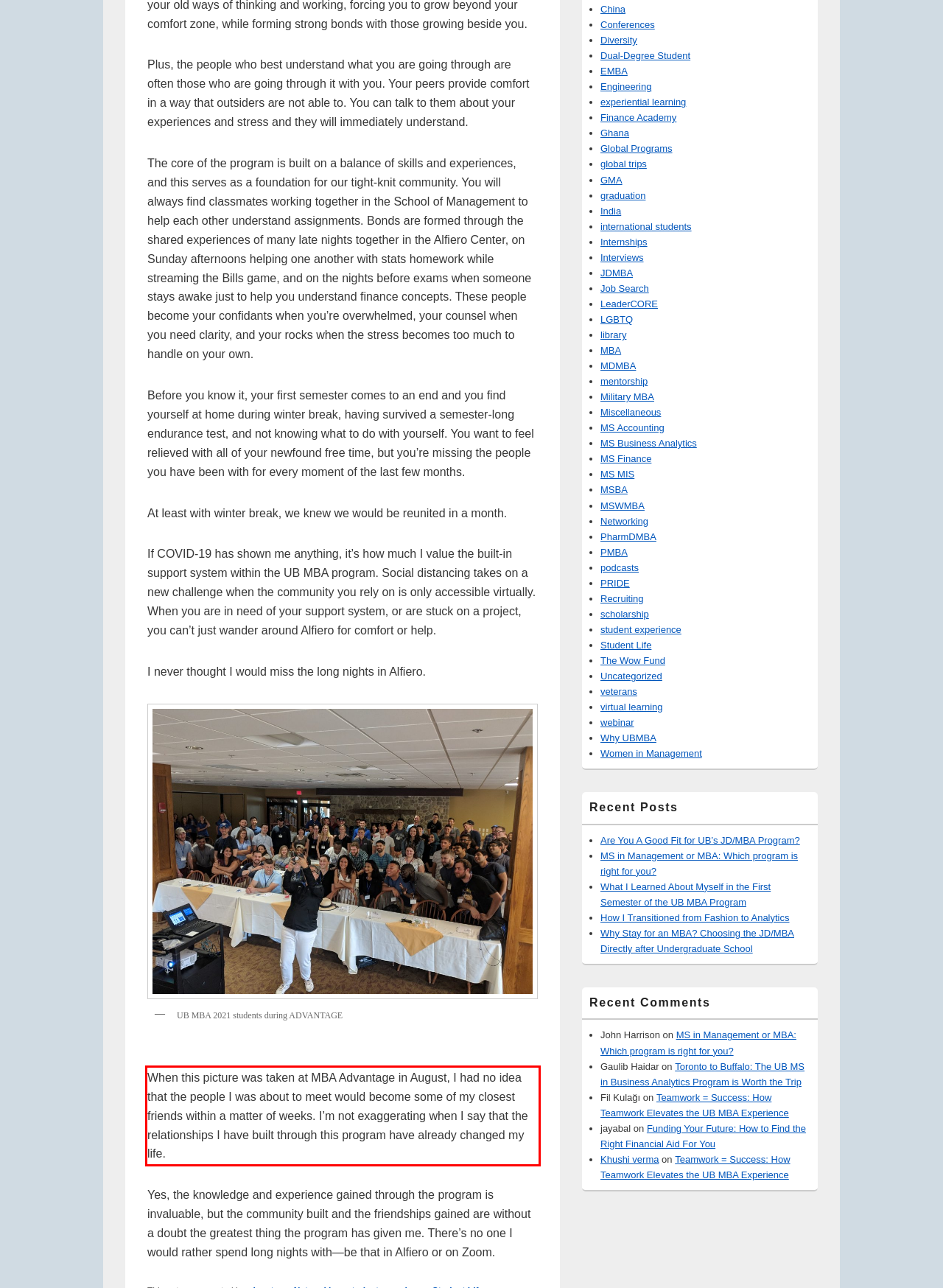Observe the screenshot of the webpage that includes a red rectangle bounding box. Conduct OCR on the content inside this red bounding box and generate the text.

When this picture was taken at MBA Advantage in August, I had no idea that the people I was about to meet would become some of my closest friends within a matter of weeks. I’m not exaggerating when I say that the relationships I have built through this program have already changed my life.